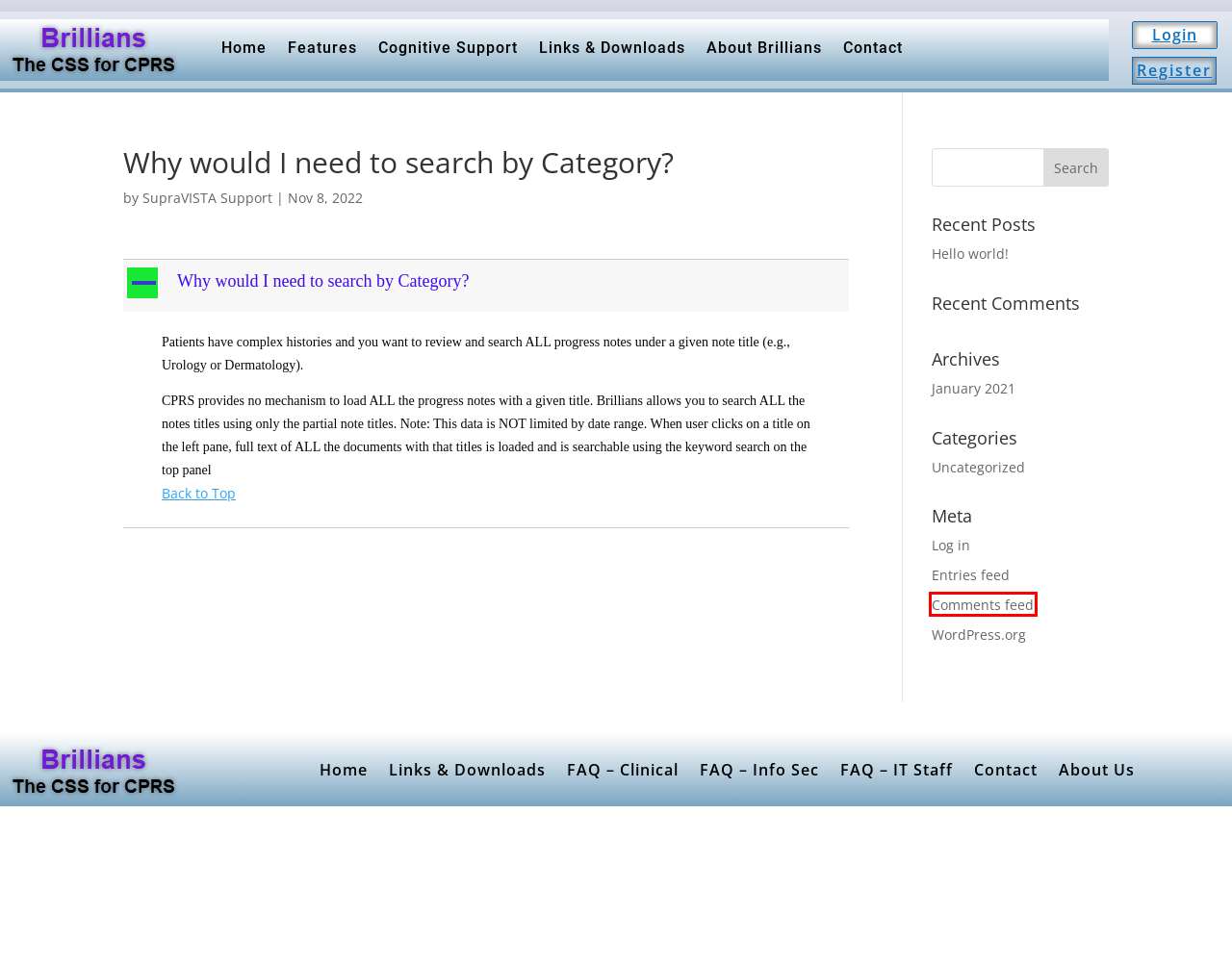You have a screenshot of a webpage with a red bounding box around an element. Identify the webpage description that best fits the new page that appears after clicking the selected element in the red bounding box. Here are the candidates:
A. Hello world! | Brillians
B. Contact | Brillians
C. Features | Brillians
D. Comments for Brillians
E. SupraVISTA Support | Brillians
F. Cognitive Support | Brillians
G. Uncategorized | Brillians
H. Brillians | The most advanced Cognitive Support System for VistA/CPRS

D